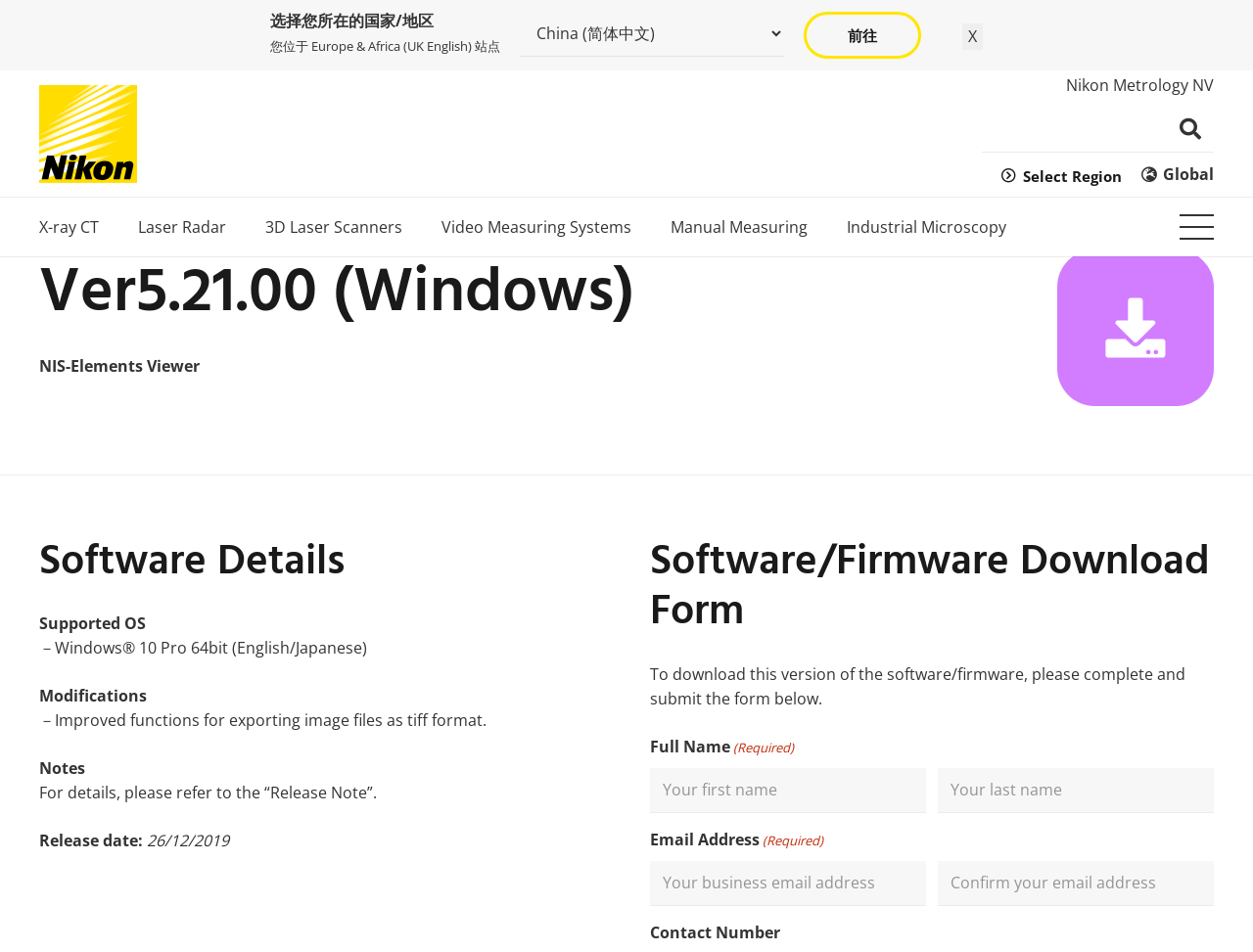Based on the element description aria-label="Nikon Logo - Primary", identify the bounding box coordinates for the UI element. The coordinates should be in the format (top-left x, top-left y, bottom-right x, bottom-right y) and within the 0 to 1 range.

[0.031, 0.089, 0.109, 0.192]